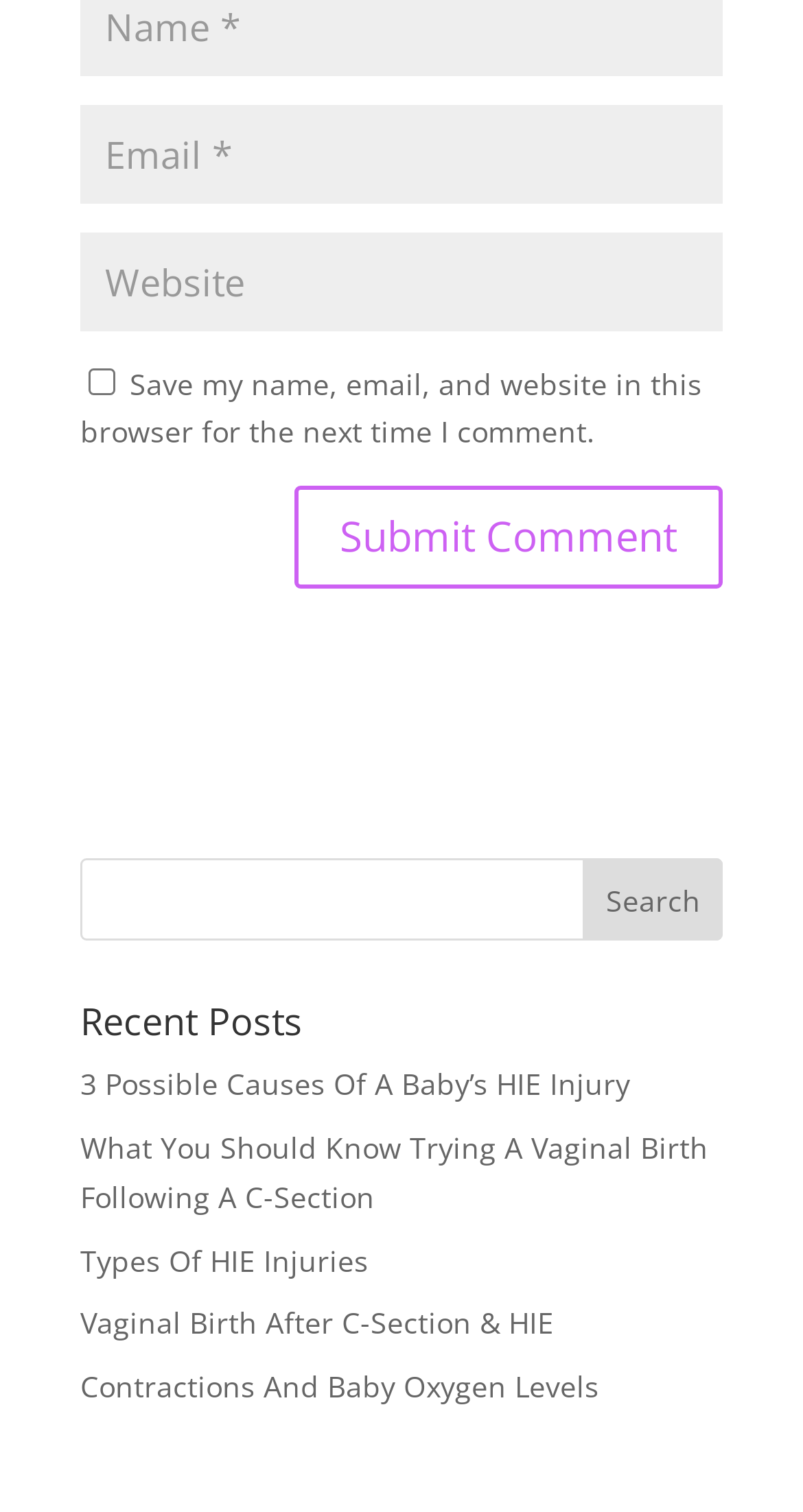Determine the bounding box coordinates of the target area to click to execute the following instruction: "Read about HIE injuries."

[0.1, 0.82, 0.459, 0.846]